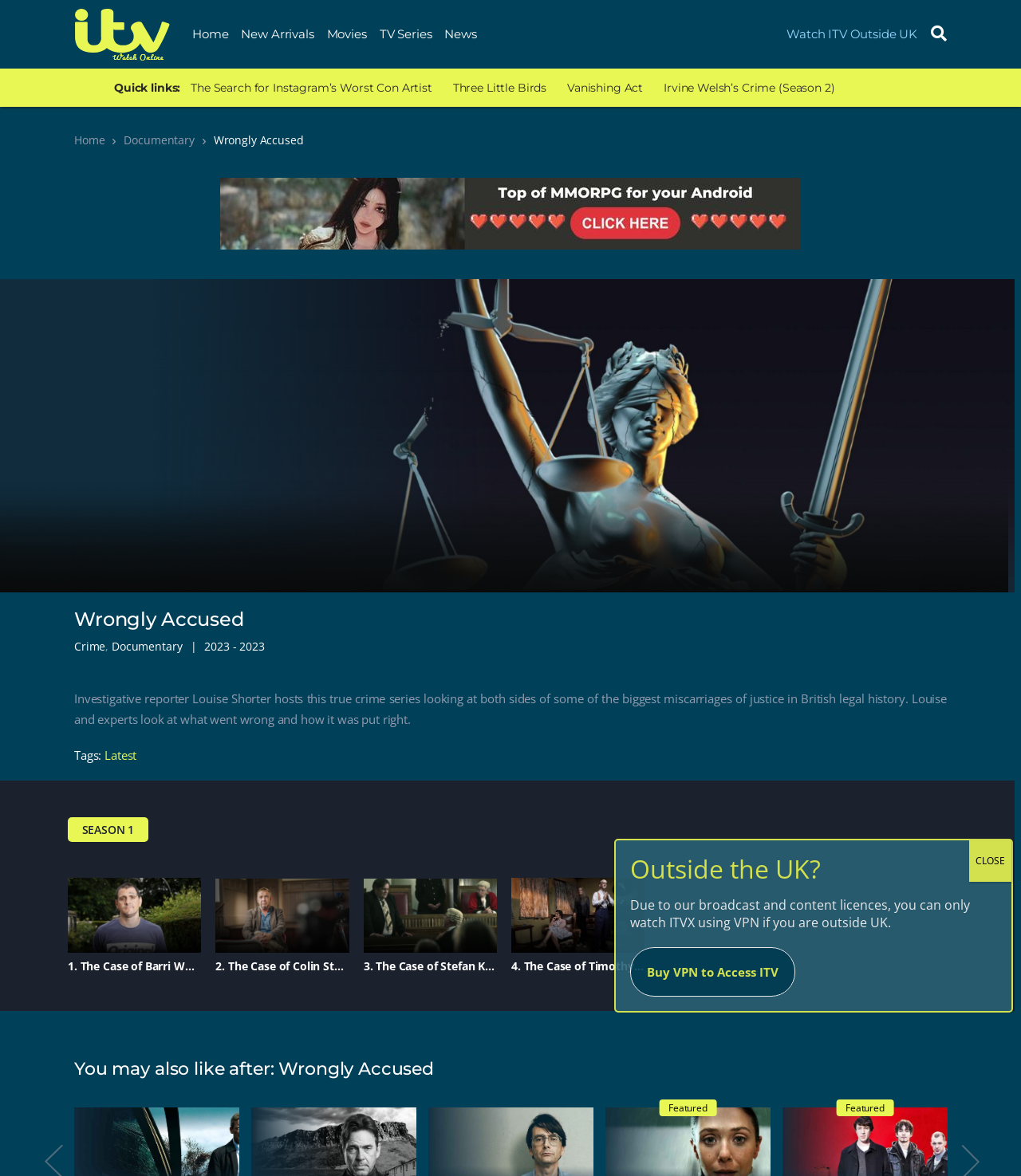Using the description "alt="Wrongly Accused - 2"", predict the bounding box of the relevant HTML element.

[0.211, 0.747, 0.342, 0.81]